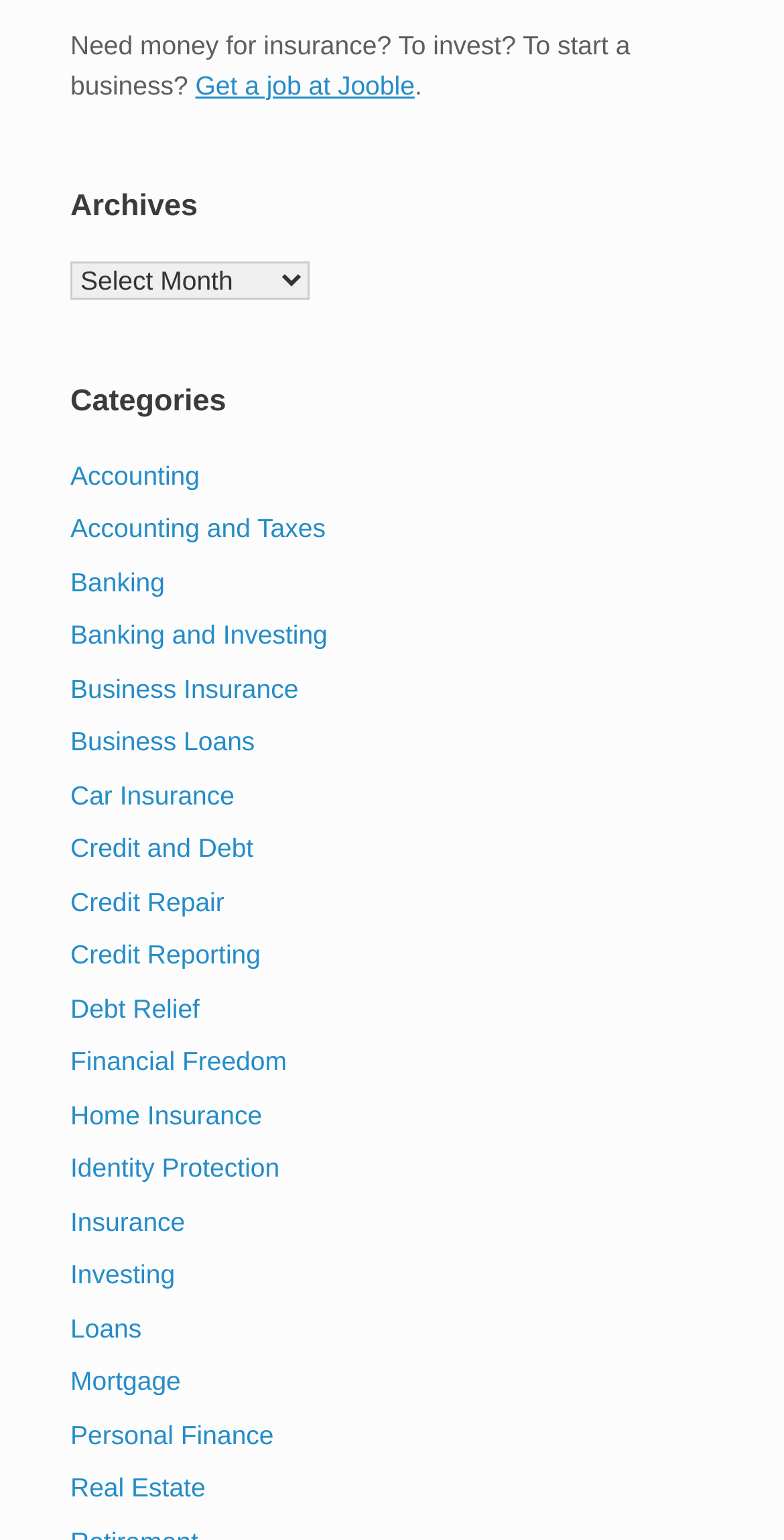Consider the image and give a detailed and elaborate answer to the question: 
How many categories are listed on the webpage?

I counted the number of links under the 'Categories' heading, and there are 20 categories listed, including 'Accounting', 'Banking', 'Insurance', and so on.